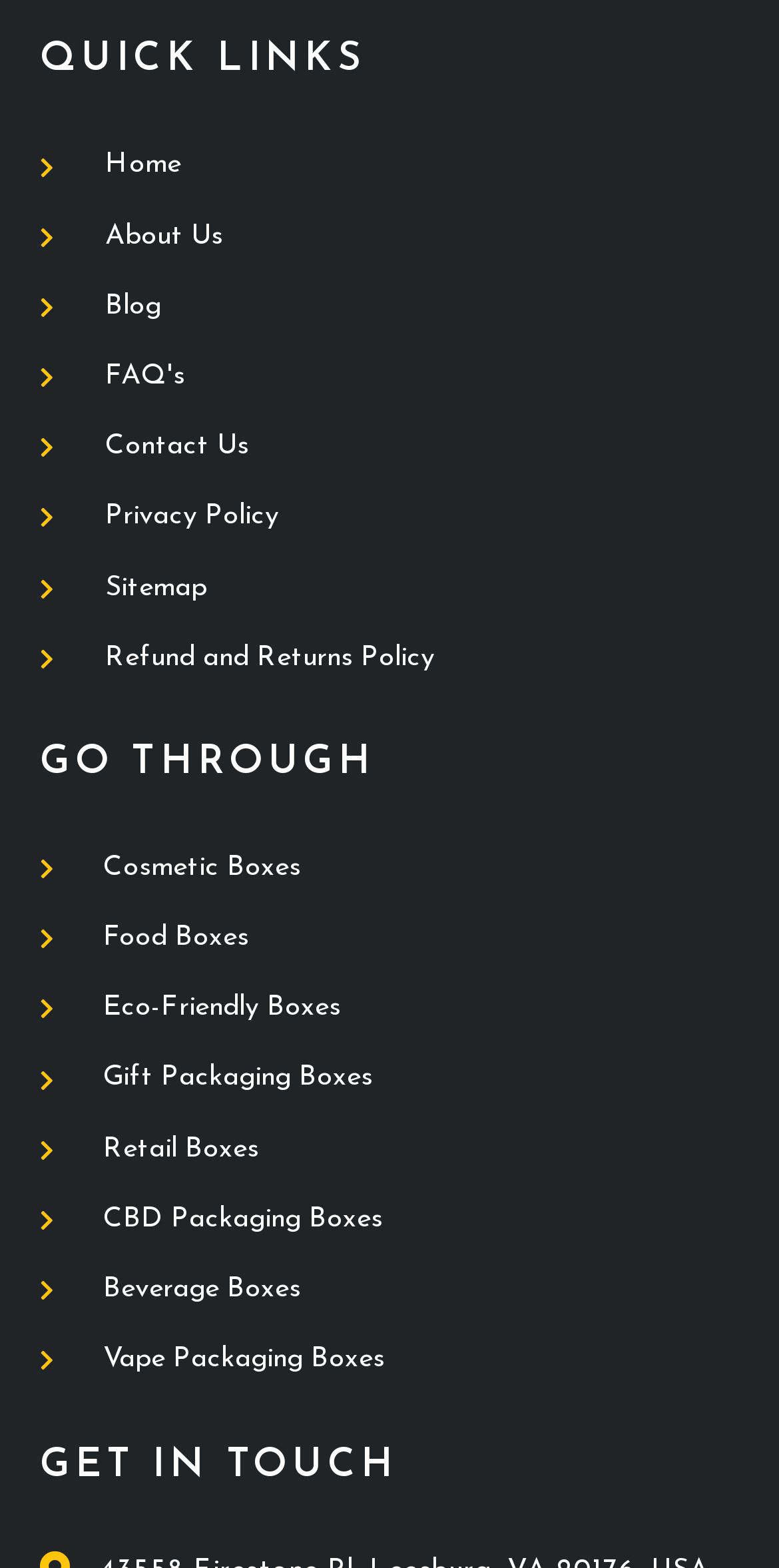How many types of boxes are listed under GO THROUGH?
Respond to the question with a single word or phrase according to the image.

9